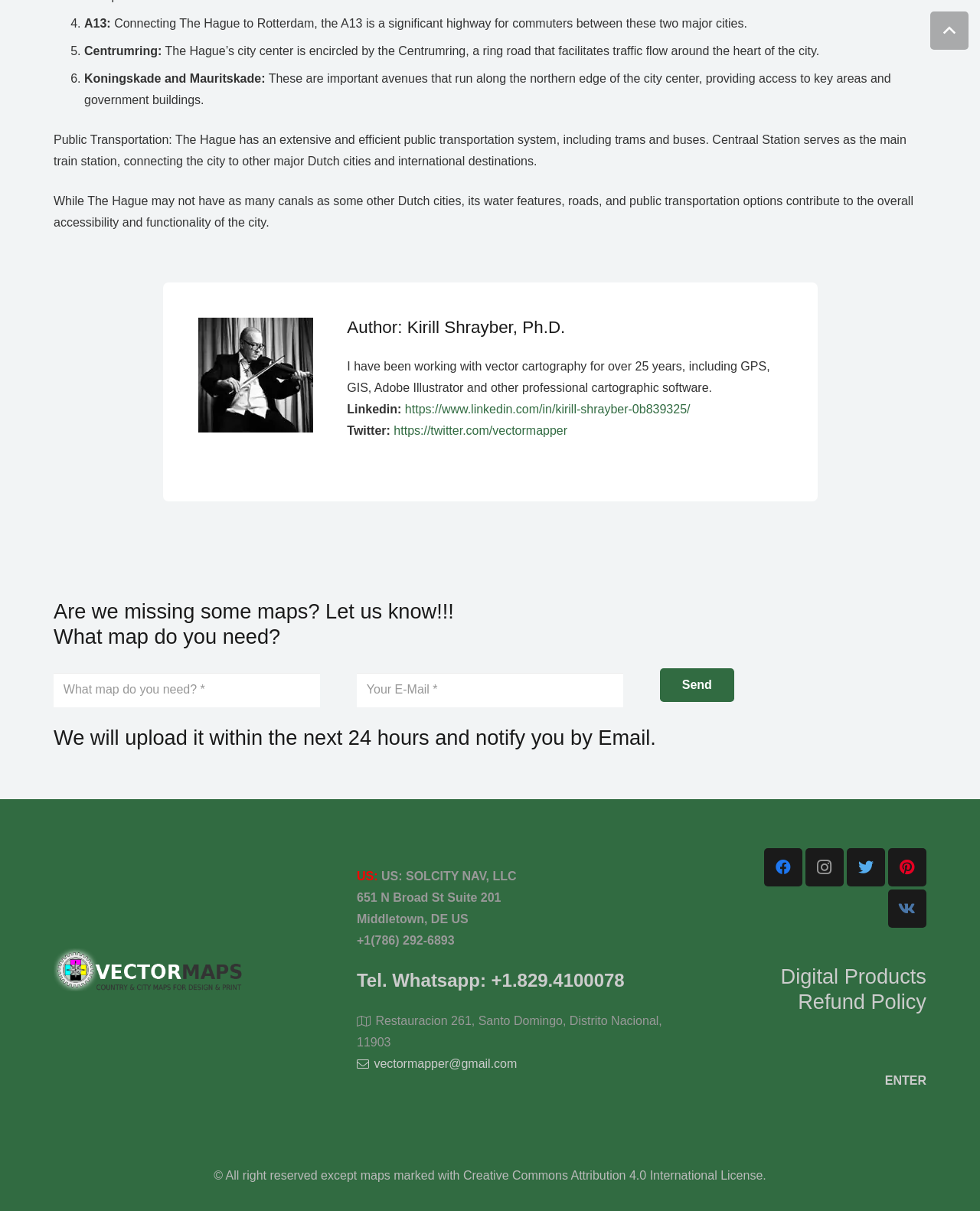Could you find the bounding box coordinates of the clickable area to complete this instruction: "Click the 'Twitter' link"?

[0.402, 0.35, 0.579, 0.361]